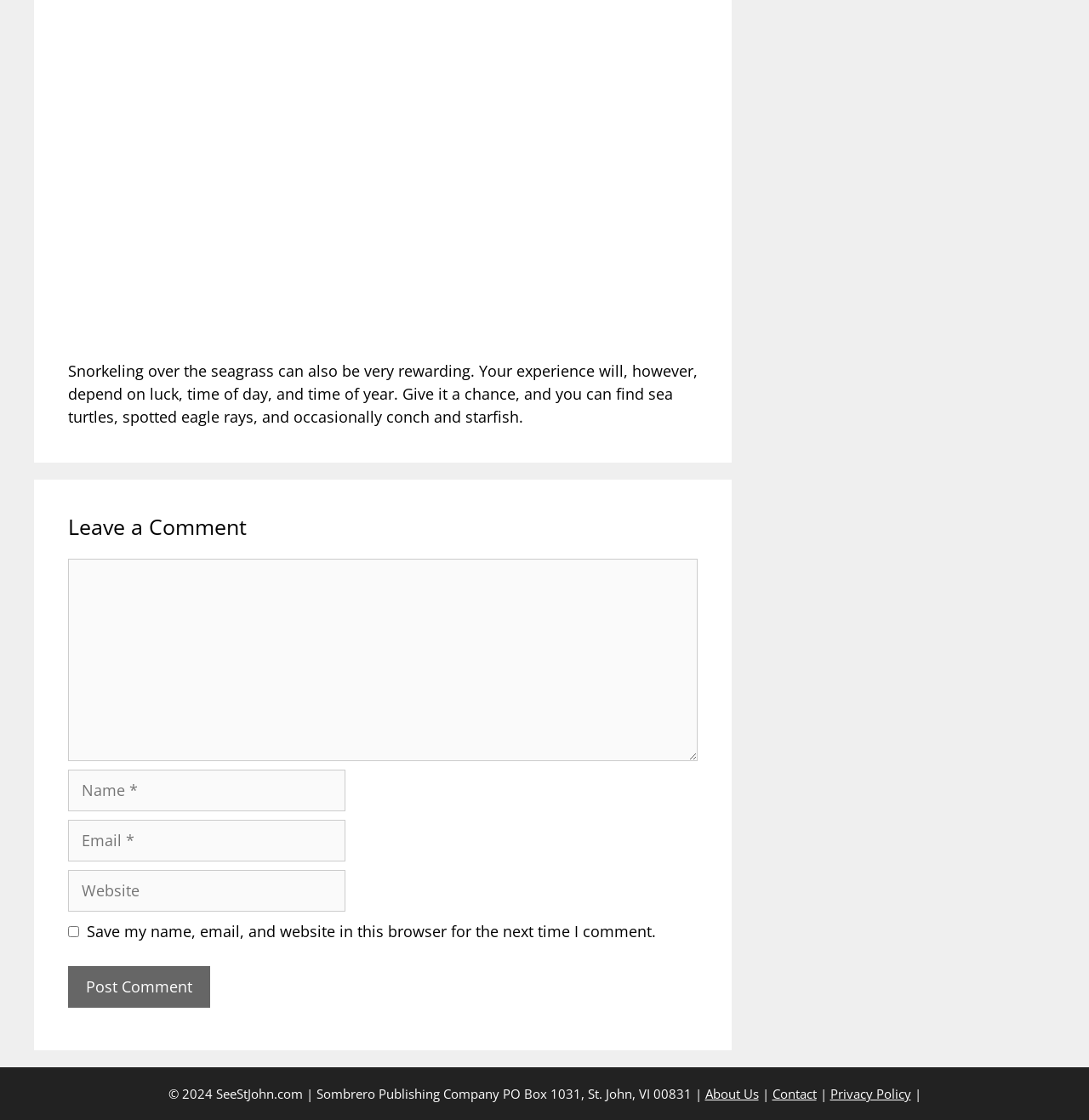Can you look at the image and give a comprehensive answer to the question:
What is the topic of the article?

The topic of the article can be determined by reading the static text at the top of the page, which mentions snorkeling over seagrass and the possibility of seeing sea turtles, spotted eagle rays, and other marine life.